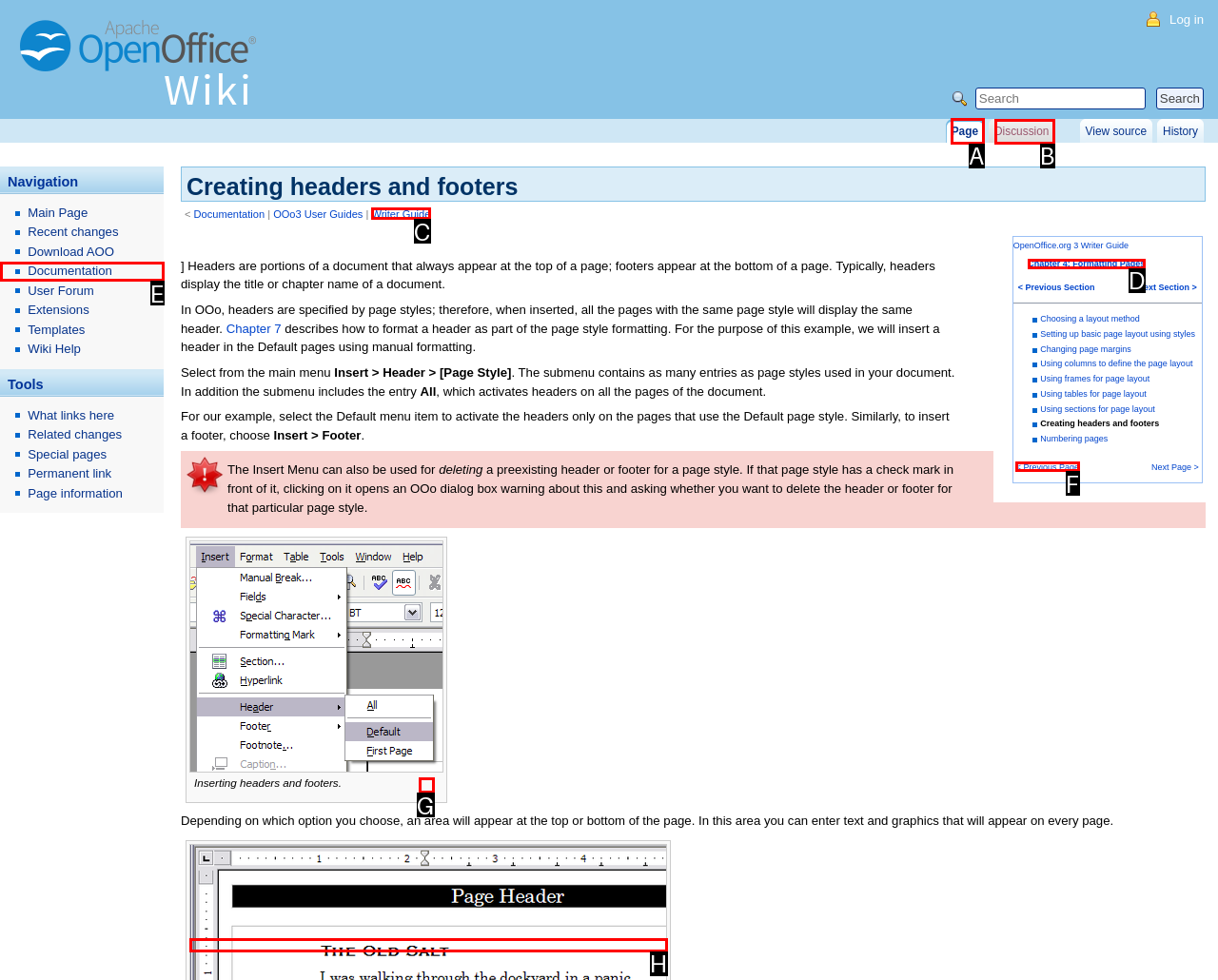Select the letter of the UI element you need to click to complete this task: View the 'Page' information.

A